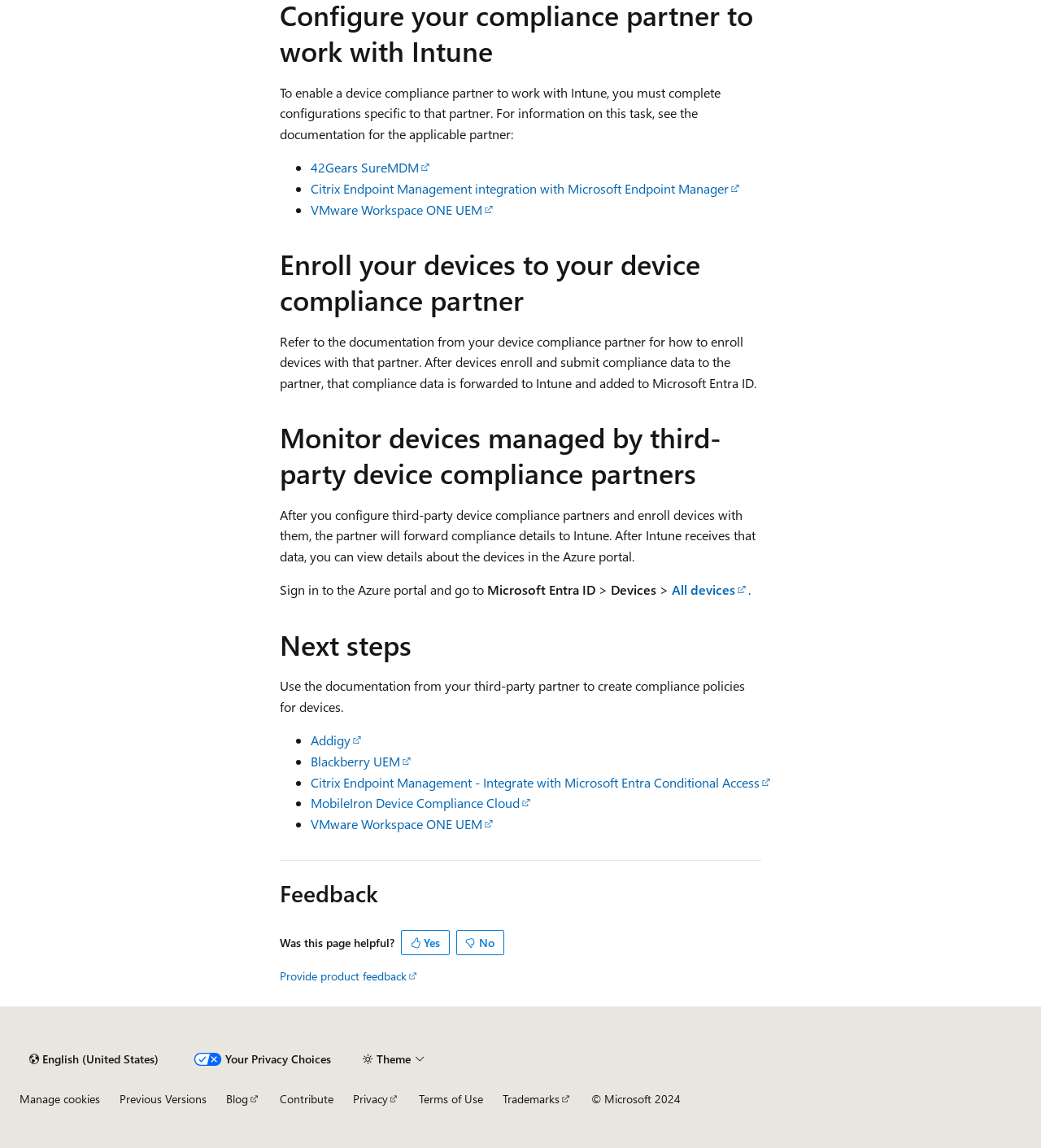Answer the following inquiry with a single word or phrase:
What is the next step after configuring a device compliance partner?

Create compliance policies for devices